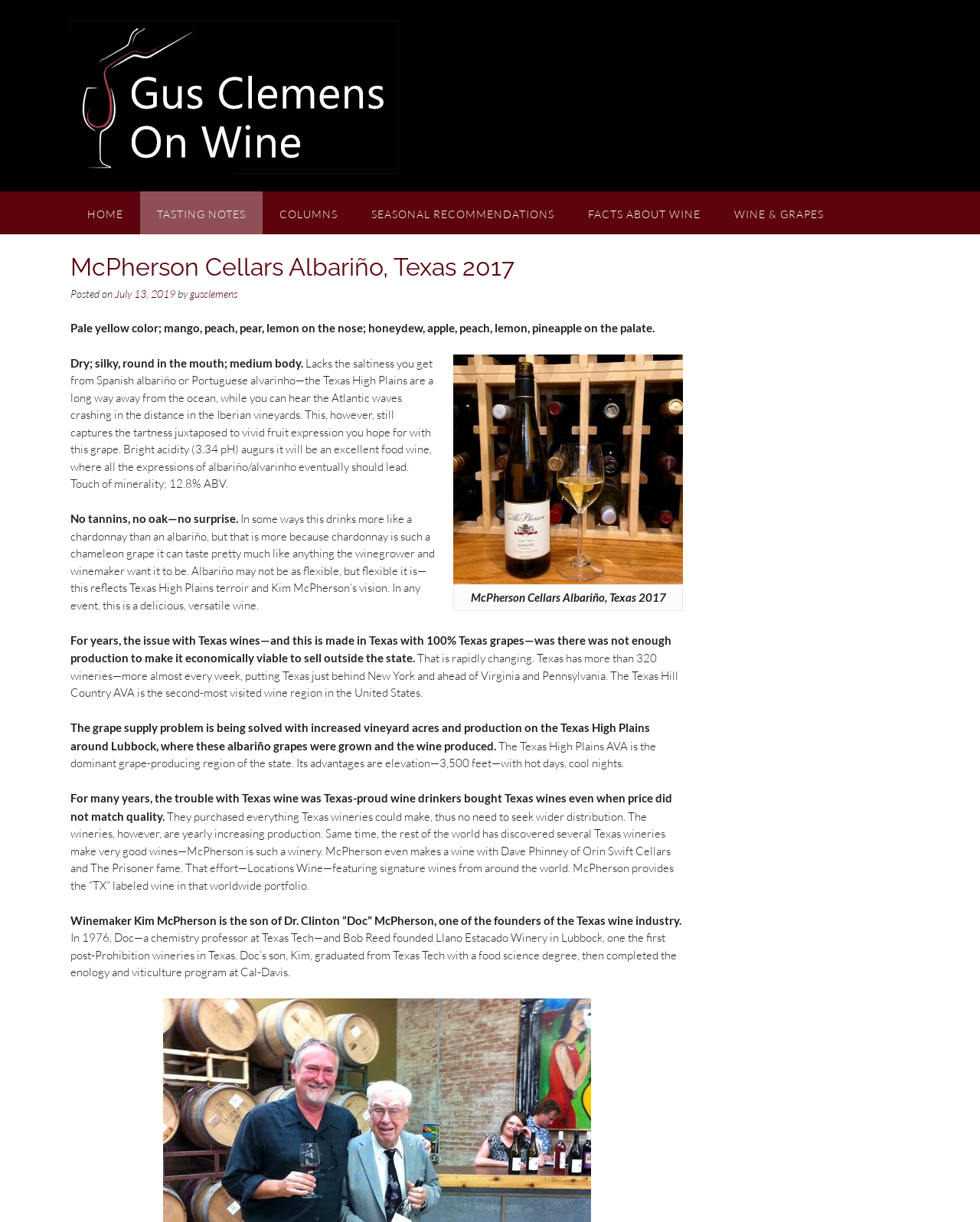How many wineries are there in Texas?
Give a comprehensive and detailed explanation for the question.

The answer can be found in the text description of the wine, which states 'Texas has more than 320 wineries—more almost every week, putting Texas just behind New York and ahead of Virginia and Pennsylvania.'